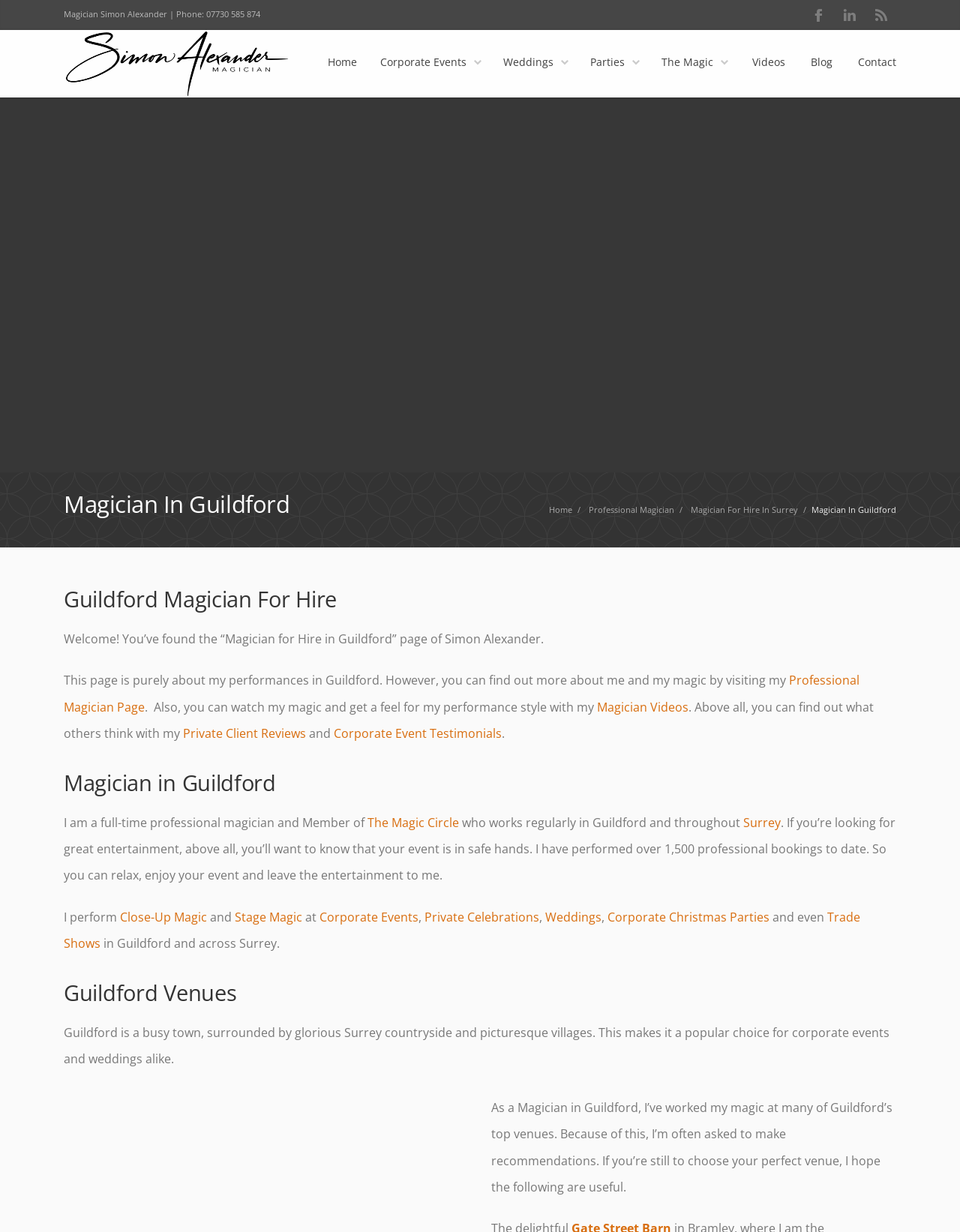Locate the bounding box coordinates of the element's region that should be clicked to carry out the following instruction: "Get a quote from the Professional Magician". The coordinates need to be four float numbers between 0 and 1, i.e., [left, top, right, bottom].

[0.612, 0.409, 0.704, 0.418]